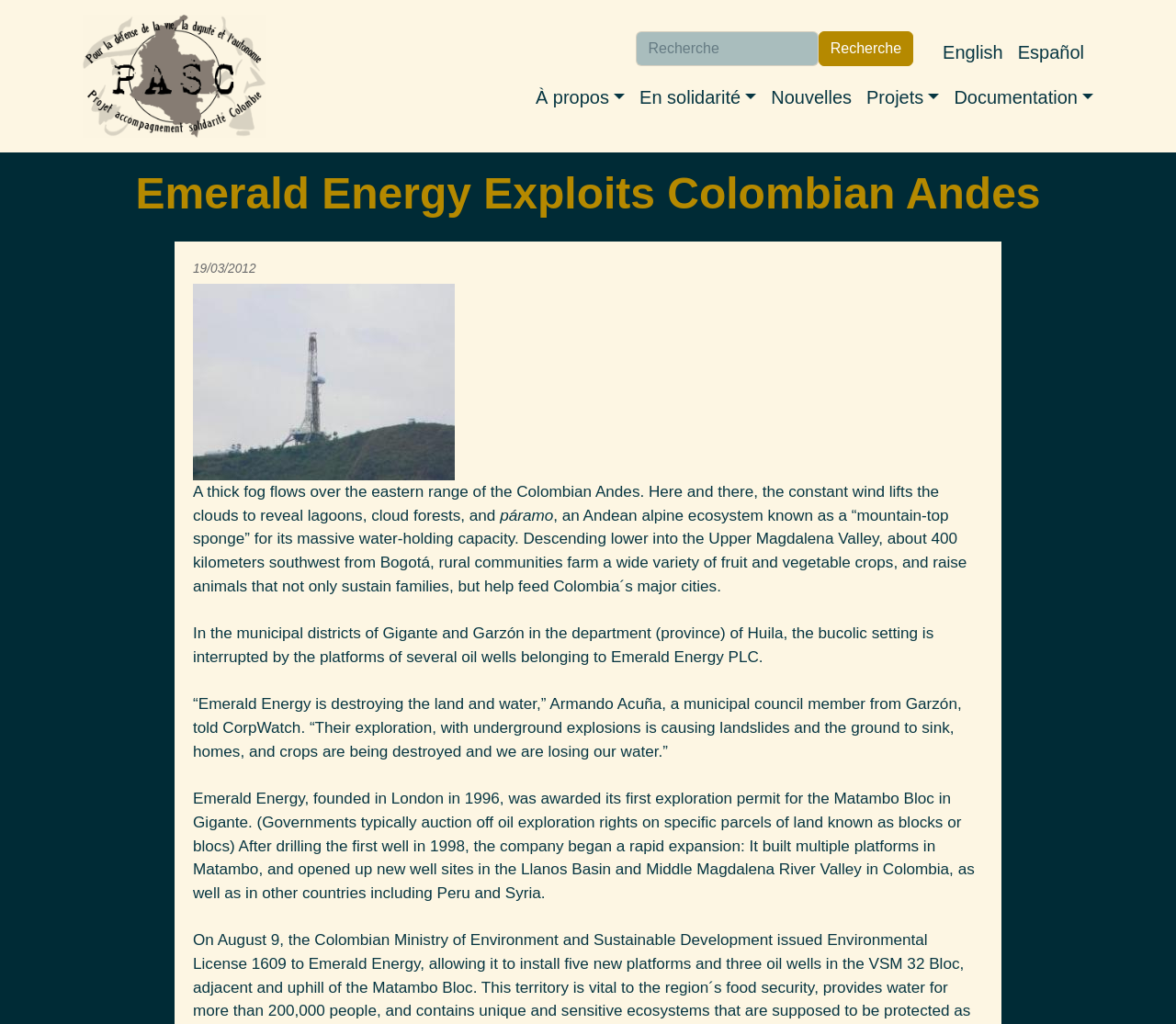Determine the bounding box coordinates of the clickable element necessary to fulfill the instruction: "Click the 'Recherche' button". Provide the coordinates as four float numbers within the 0 to 1 range, i.e., [left, top, right, bottom].

[0.696, 0.03, 0.777, 0.064]